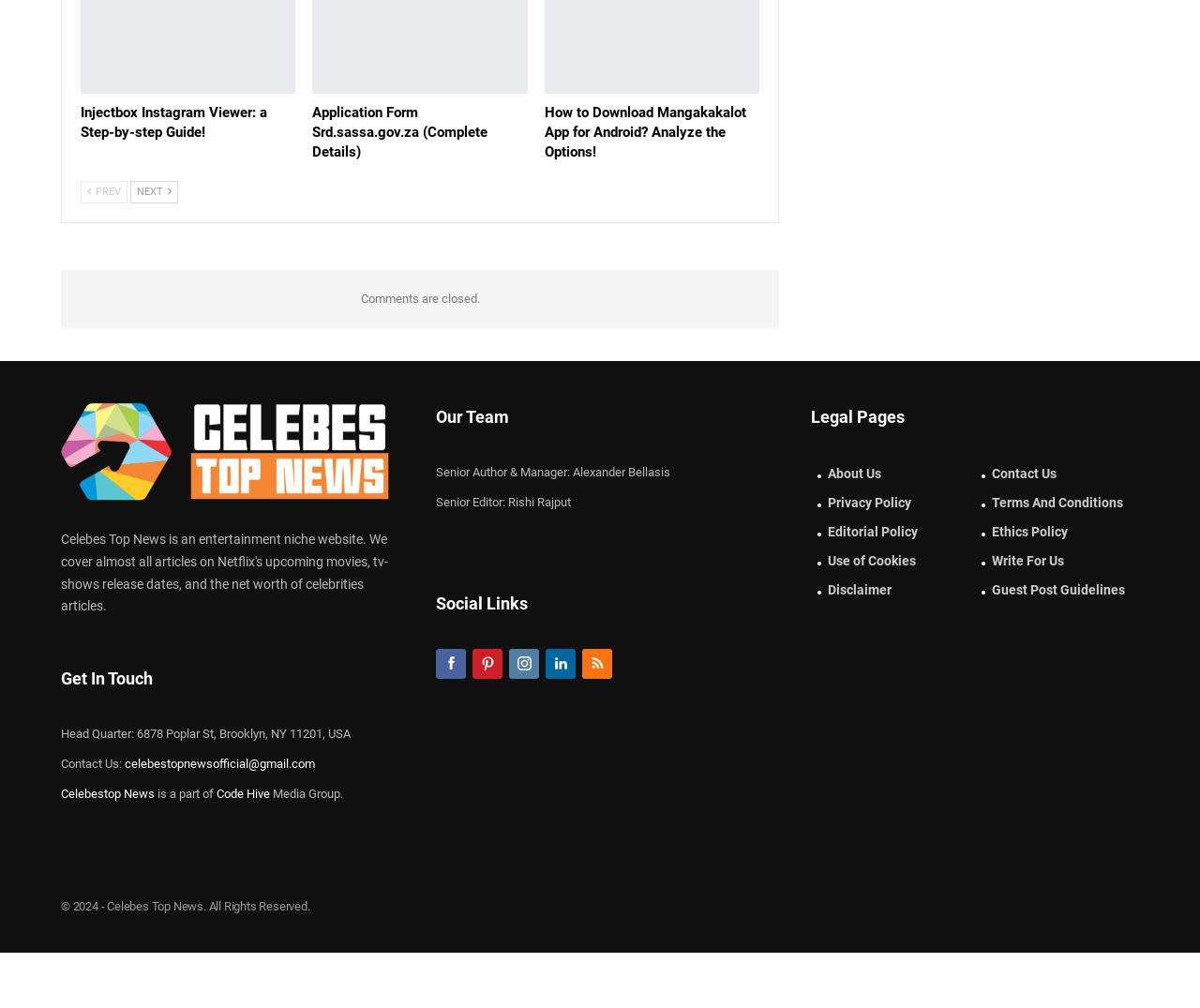Using the description: "permalink", identify the bounding box of the corresponding UI element in the screenshot.

None